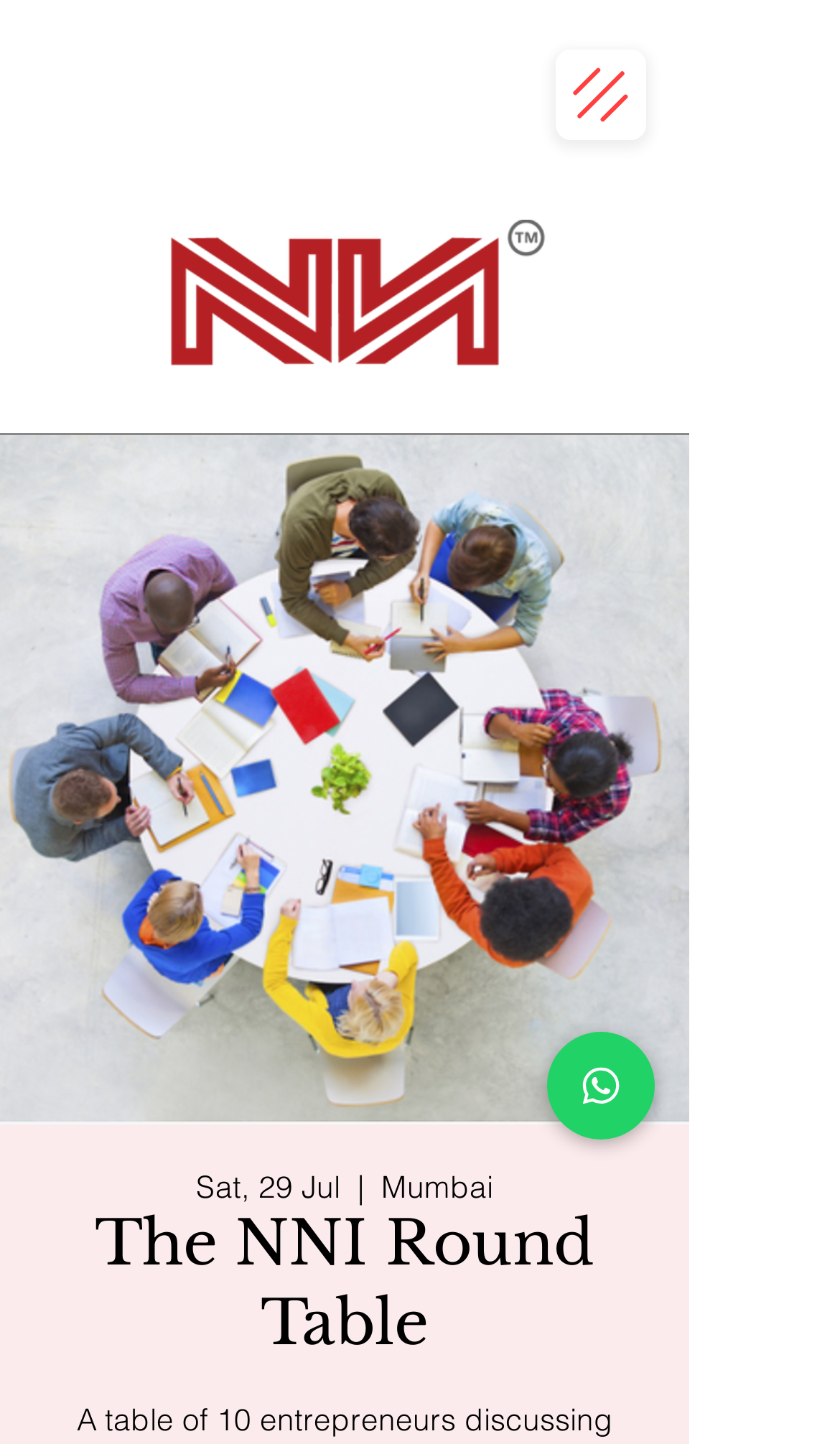Generate a comprehensive caption for the webpage you are viewing.

The webpage appears to be about the NNI Round Table, a networking event in India. At the top left of the page, there is a logo image, 'Asset 1@4x.png', which takes up about 60% of the width and 11% of the height of the page. 

To the right of the logo, there is a button labeled 'Open navigation menu', which has a popup dialog. Within this dialog, there is a larger image of 'The NNI Round Table' that spans about 82% of the width and 48% of the height of the page. Below this image, there are three lines of text: 'Sat, 29 Jul', '|', and 'Mumbai', which are aligned to the left and take up about 35% of the width of the page.

Above the navigation menu button, there is a heading that reads 'The NNI Round Table', which spans about 72% of the width of the page. At the bottom right of the page, there is a link to 'WhatsApp' accompanied by a small image.